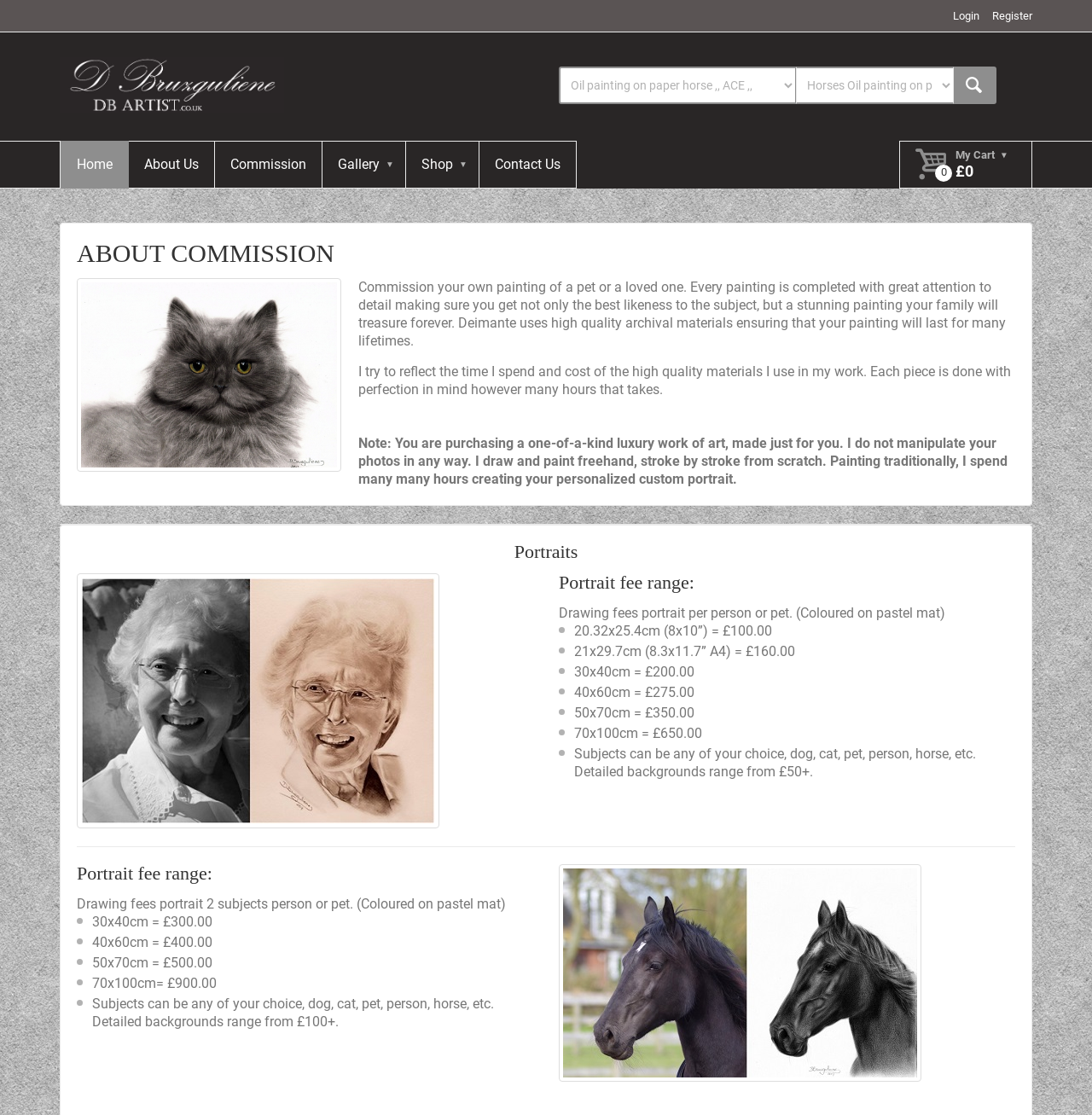Please specify the bounding box coordinates in the format (top-left x, top-left y, bottom-right x, bottom-right y), with all values as floating point numbers between 0 and 1. Identify the bounding box of the UI element described by: Gallery

[0.295, 0.126, 0.372, 0.169]